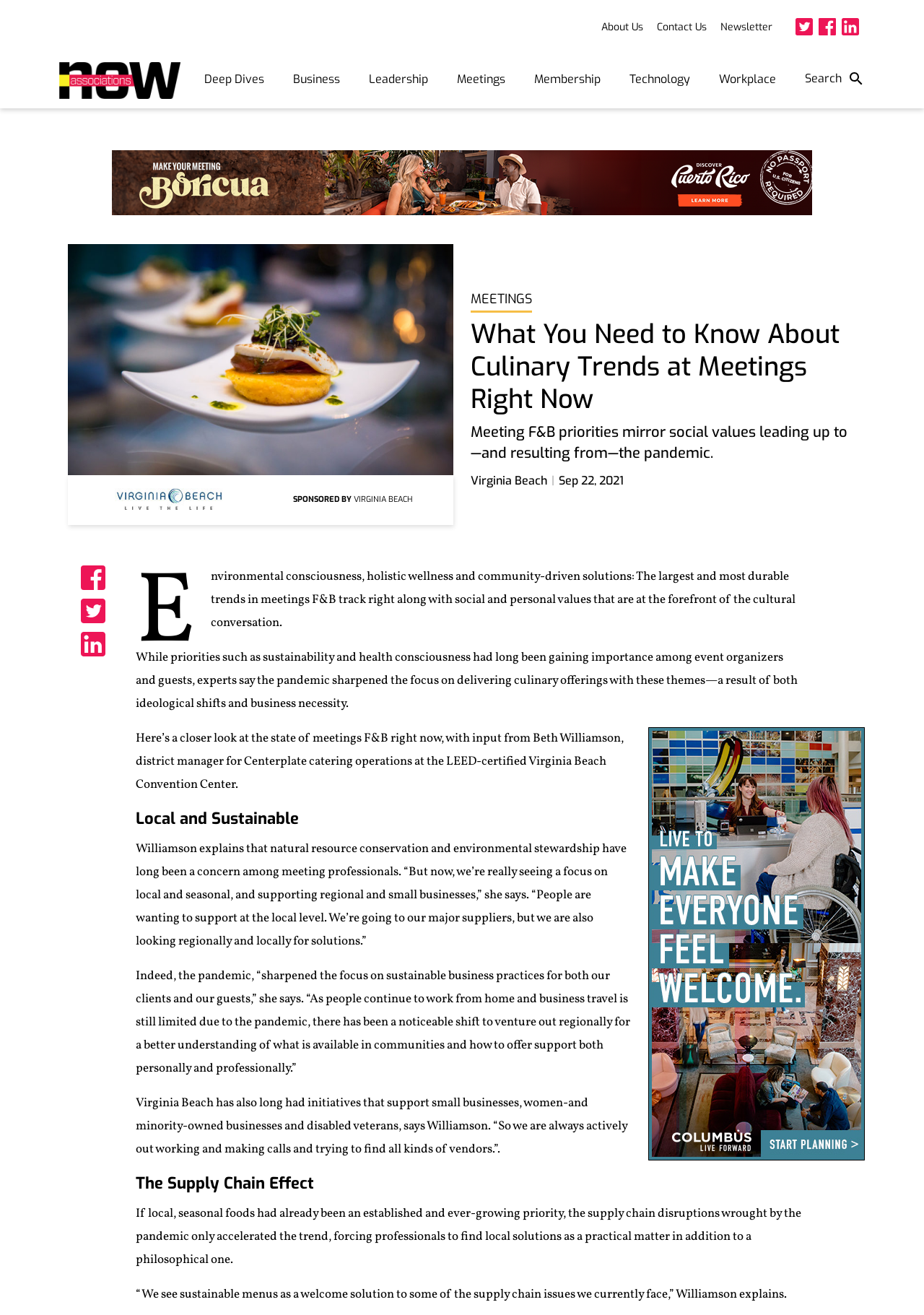Provide the bounding box coordinates of the area you need to click to execute the following instruction: "Click on About Us".

[0.651, 0.015, 0.696, 0.026]